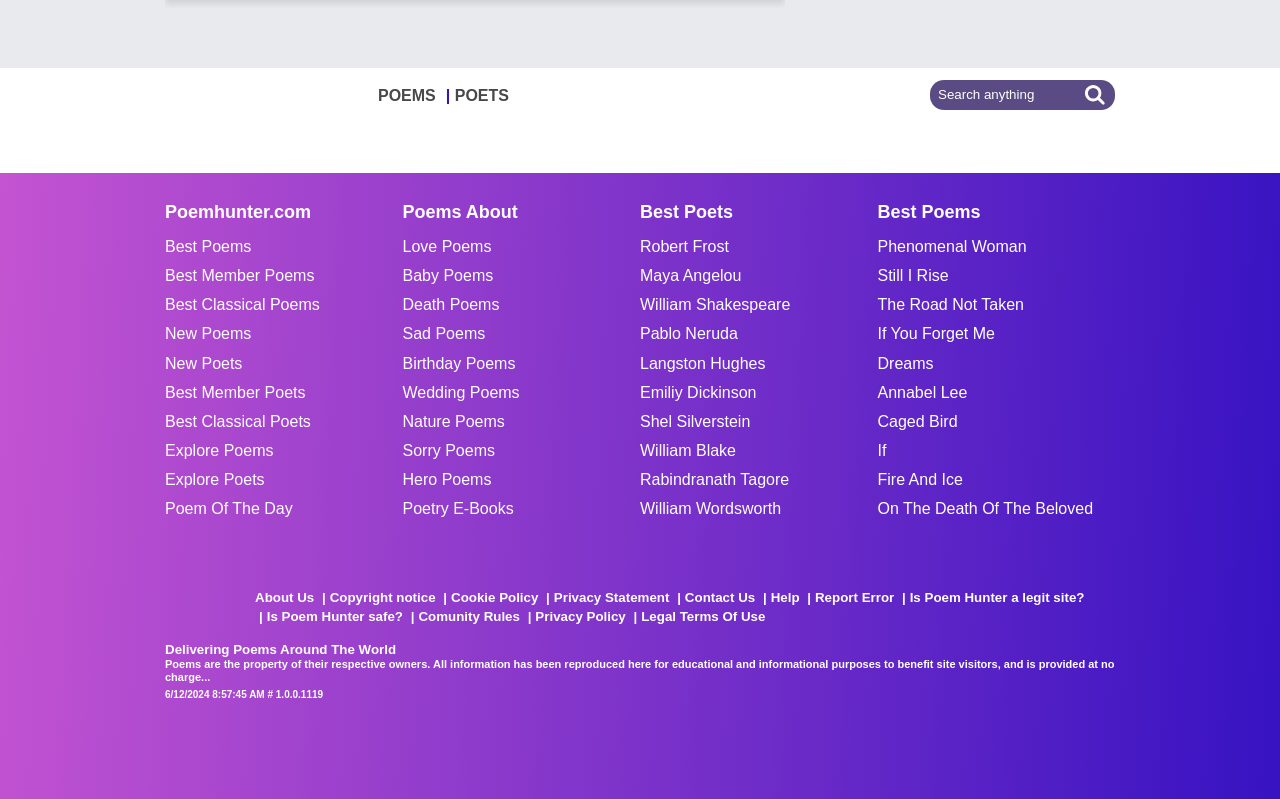Who is the poet listed after Maya Angelou?
Can you give a detailed and elaborate answer to the question?

The list of poets on the webpage has Maya Angelou followed by William Shakespeare, as seen in the links section.